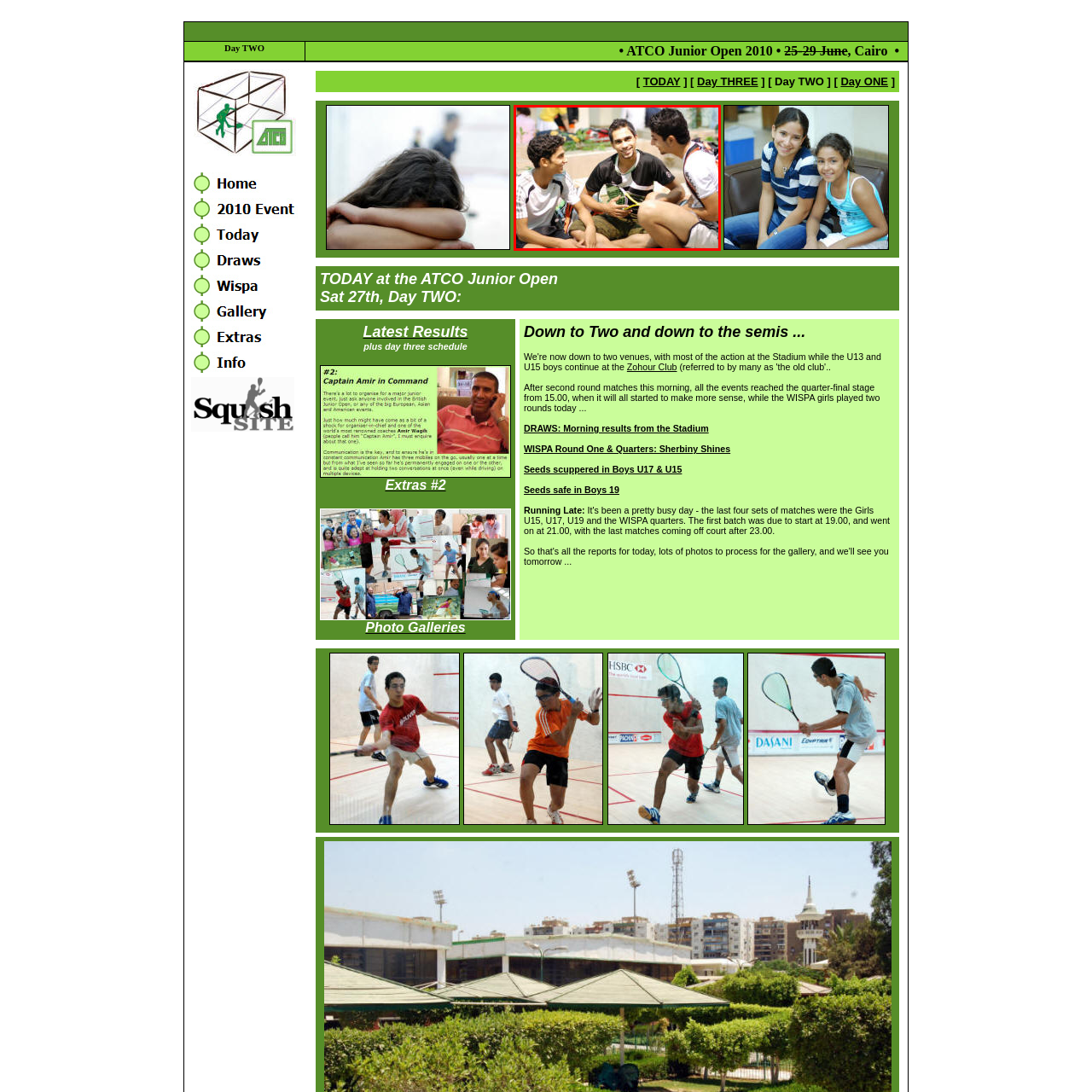Study the image enclosed in red and provide a single-word or short-phrase answer: Where is the sporting venue located?

Cairo